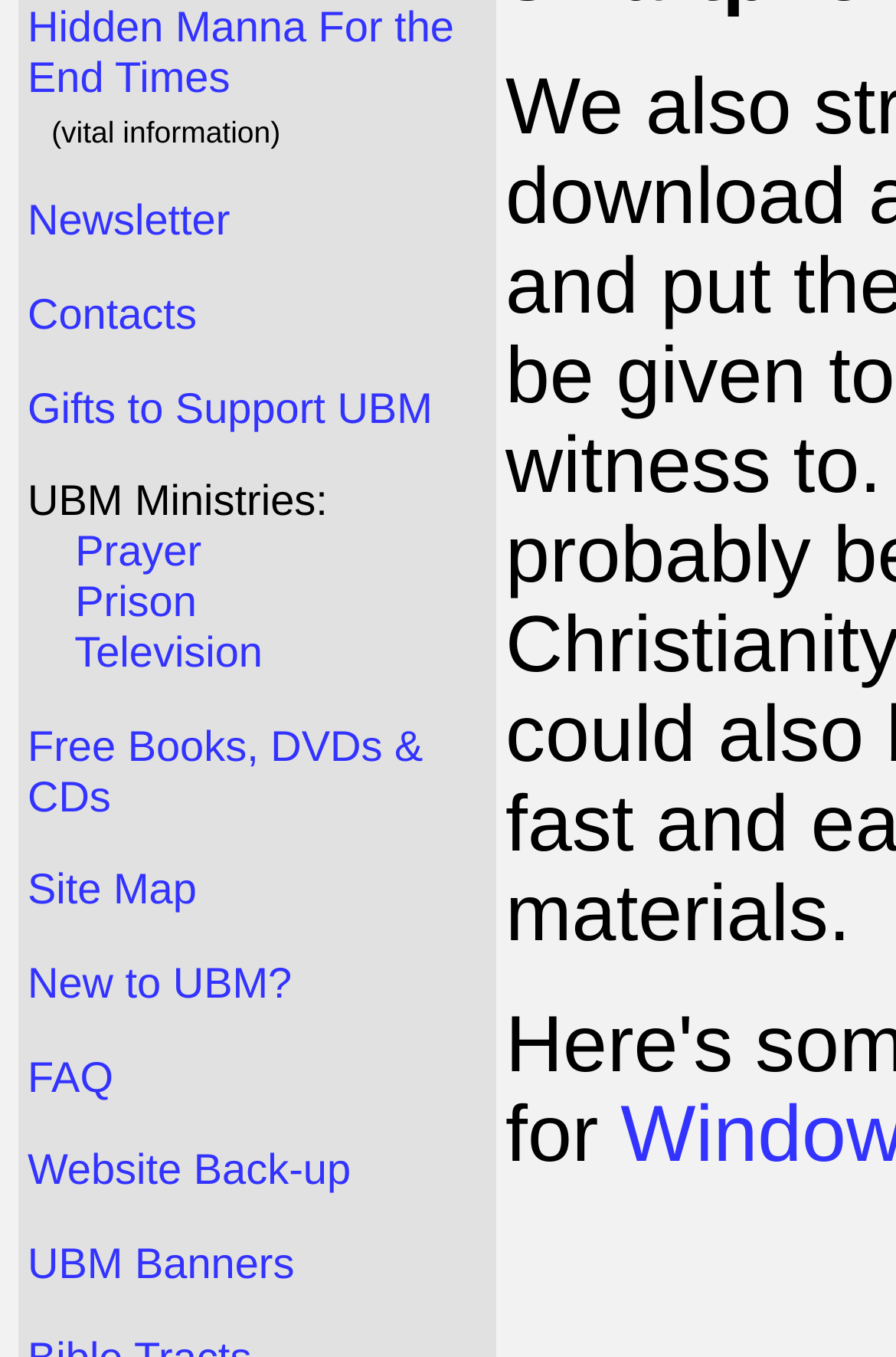Identify the bounding box coordinates of the area you need to click to perform the following instruction: "Check AIIMS Kalyani Junior Resident Result 2021".

None